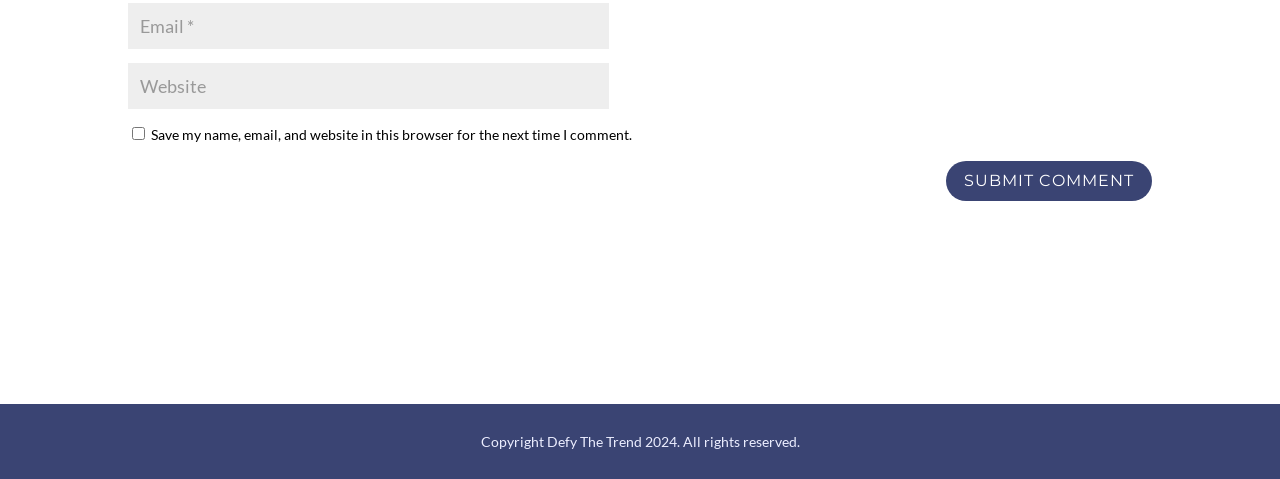Please identify the bounding box coordinates of the clickable element to fulfill the following instruction: "Check the box to save comment information". The coordinates should be four float numbers between 0 and 1, i.e., [left, top, right, bottom].

[0.103, 0.265, 0.113, 0.292]